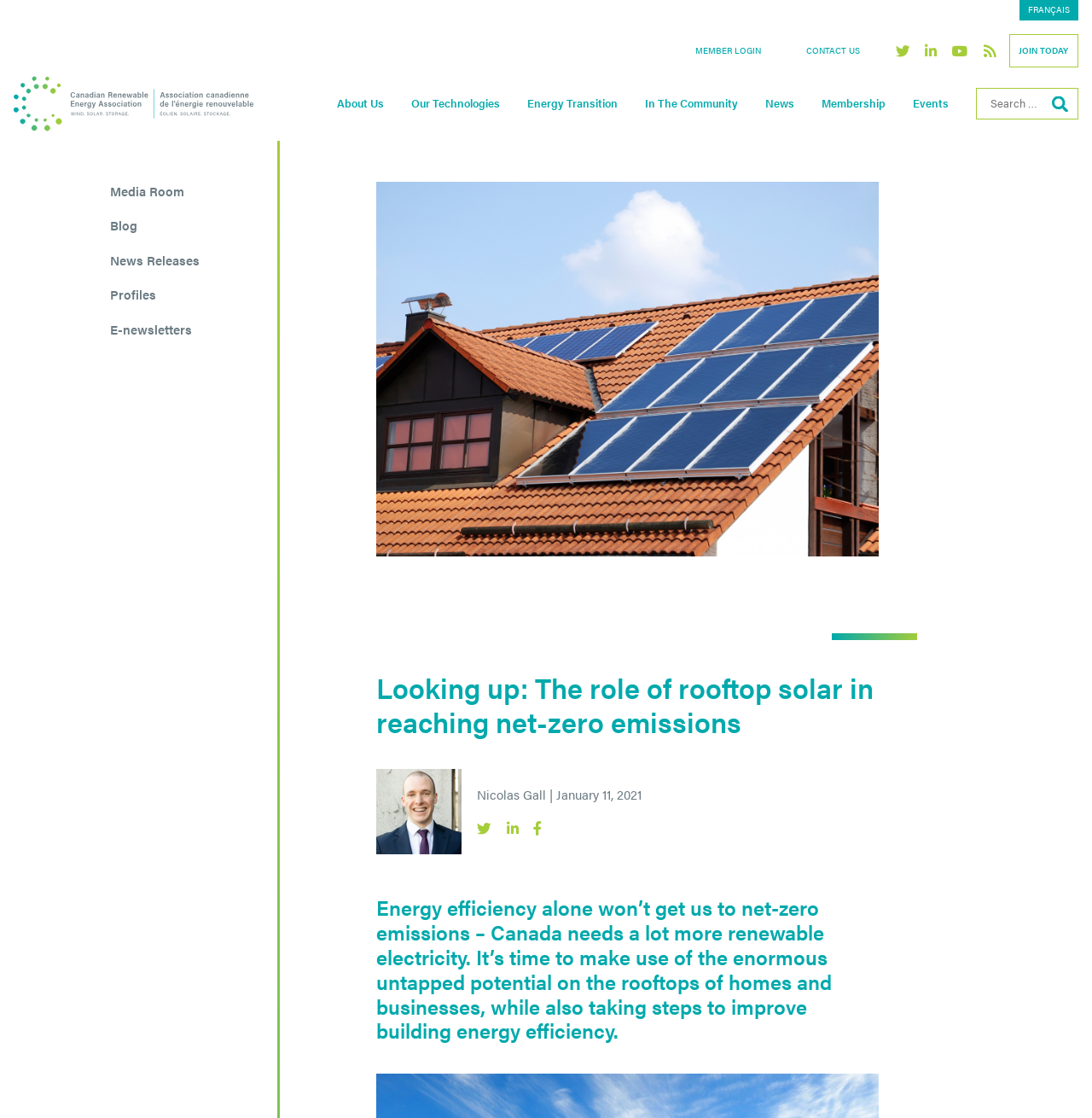Kindly determine the bounding box coordinates of the area that needs to be clicked to fulfill this instruction: "Switch to French".

[0.934, 0.0, 0.988, 0.019]